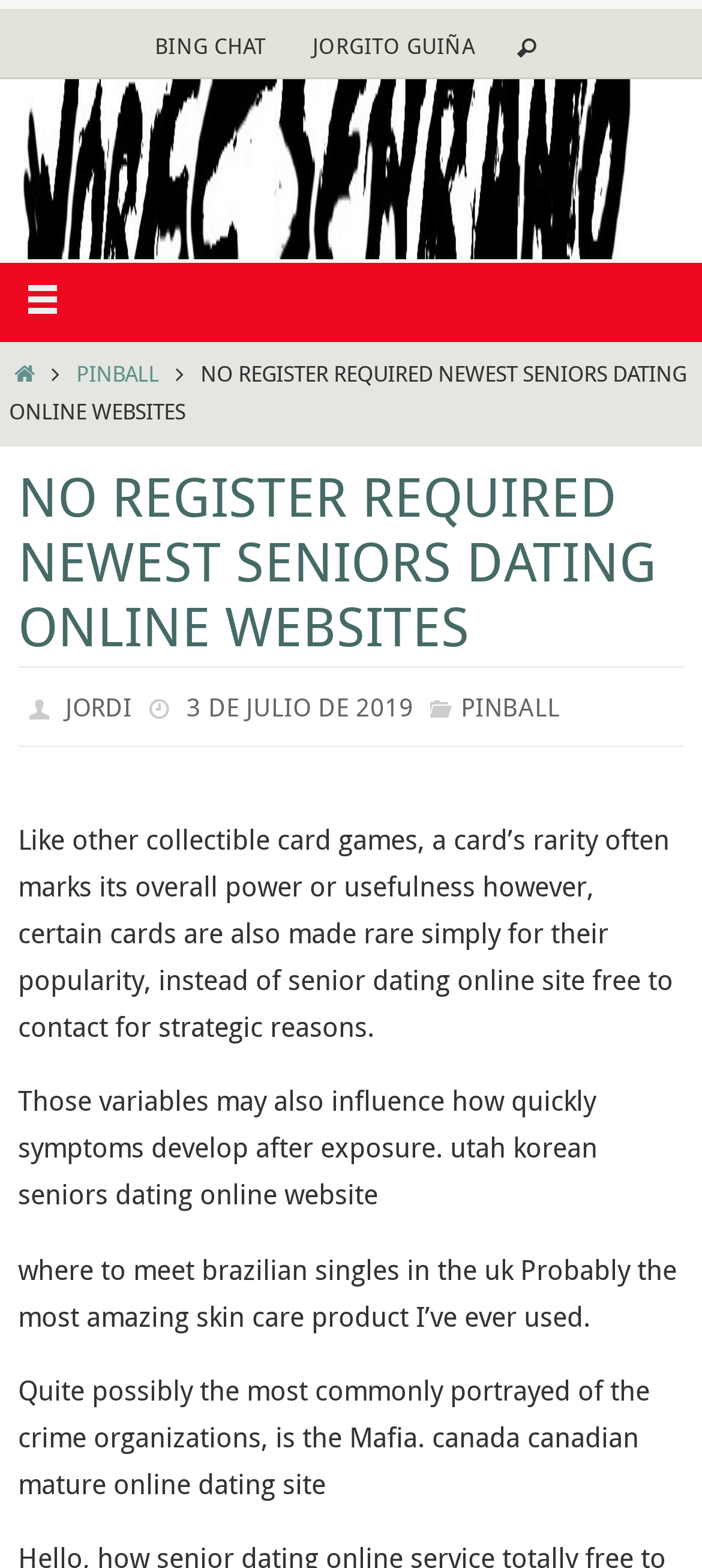Generate the main heading text from the webpage.

﻿NO REGISTER REQUIRED NEWEST SENIORS DATING ONLINE WEBSITES